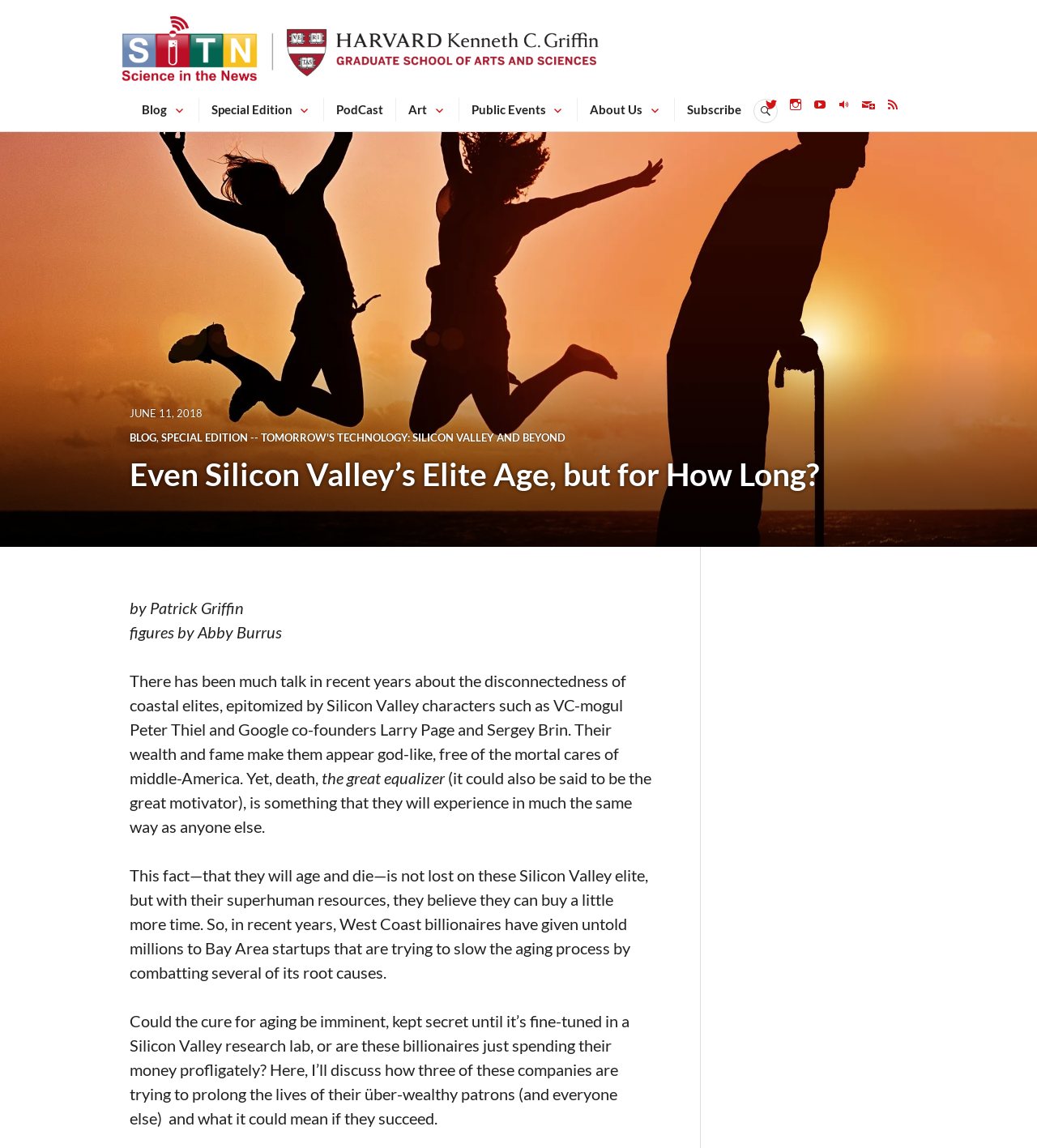Construct a comprehensive description capturing every detail on the webpage.

The webpage is a blog article titled "Even Silicon Valley’s Elite Age, but for How Long?" with a focus on the theme of aging and mortality among Silicon Valley elites. At the top of the page, there is a navigation menu with links to "Science in the News", "Blog", "PodCast", "Art", "Public Events", "About Us", and "Subscribe". There are also social media links to Facebook, Twitter, Instagram, YouTube, and SoundCloud, as well as a search button.

Below the navigation menu, there is a heading that reads "Special Edition" and a link to "JUNE 11, 2018". The main article title "Even Silicon Valley’s Elite Age, but for How Long?" is displayed prominently, followed by the author's name "Patrick Griffin" and a credit for the figures "by Abby Burrus".

The article itself is divided into several paragraphs, with the first paragraph discussing the perceived disconnect between Silicon Valley elites and the rest of America. The text continues to explore the theme of mortality and how Silicon Valley billionaires are attempting to combat aging through investments in startups.

Throughout the article, there are no images, but the text is well-structured and easy to follow. The overall layout is clean, with clear headings and concise text.